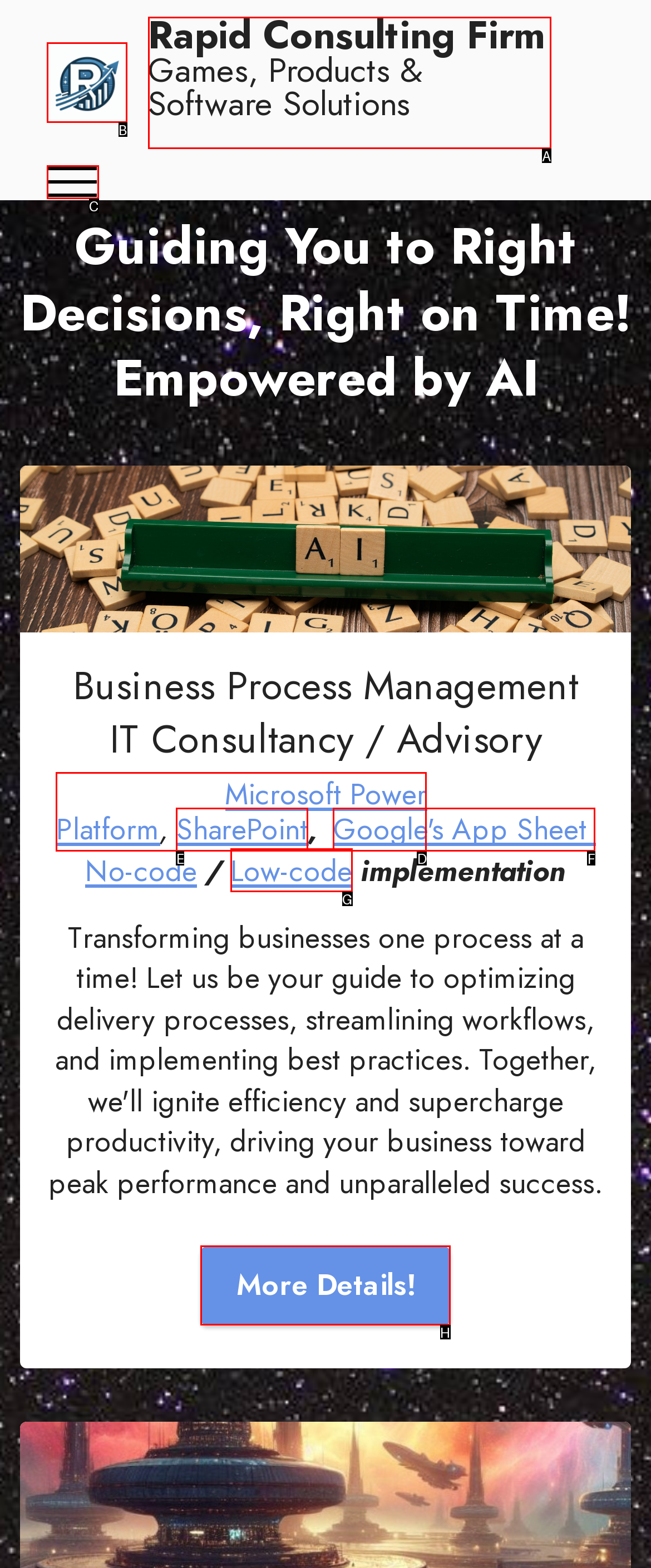Select the option that matches the description: alt="Rapid Consulting Firm LLC". Answer with the letter of the correct option directly.

B